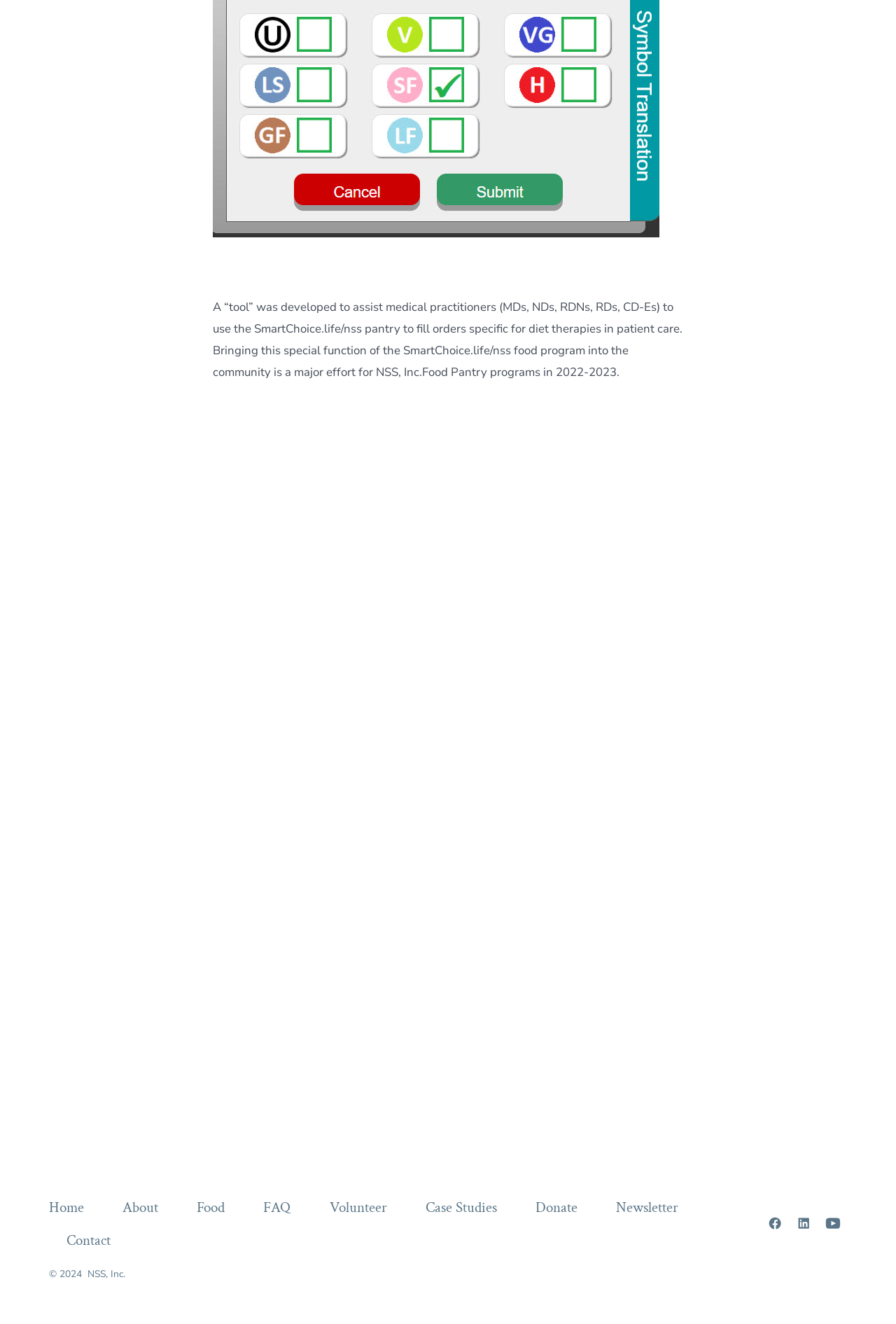What is the name of the company? Analyze the screenshot and reply with just one word or a short phrase.

NSS, Inc.